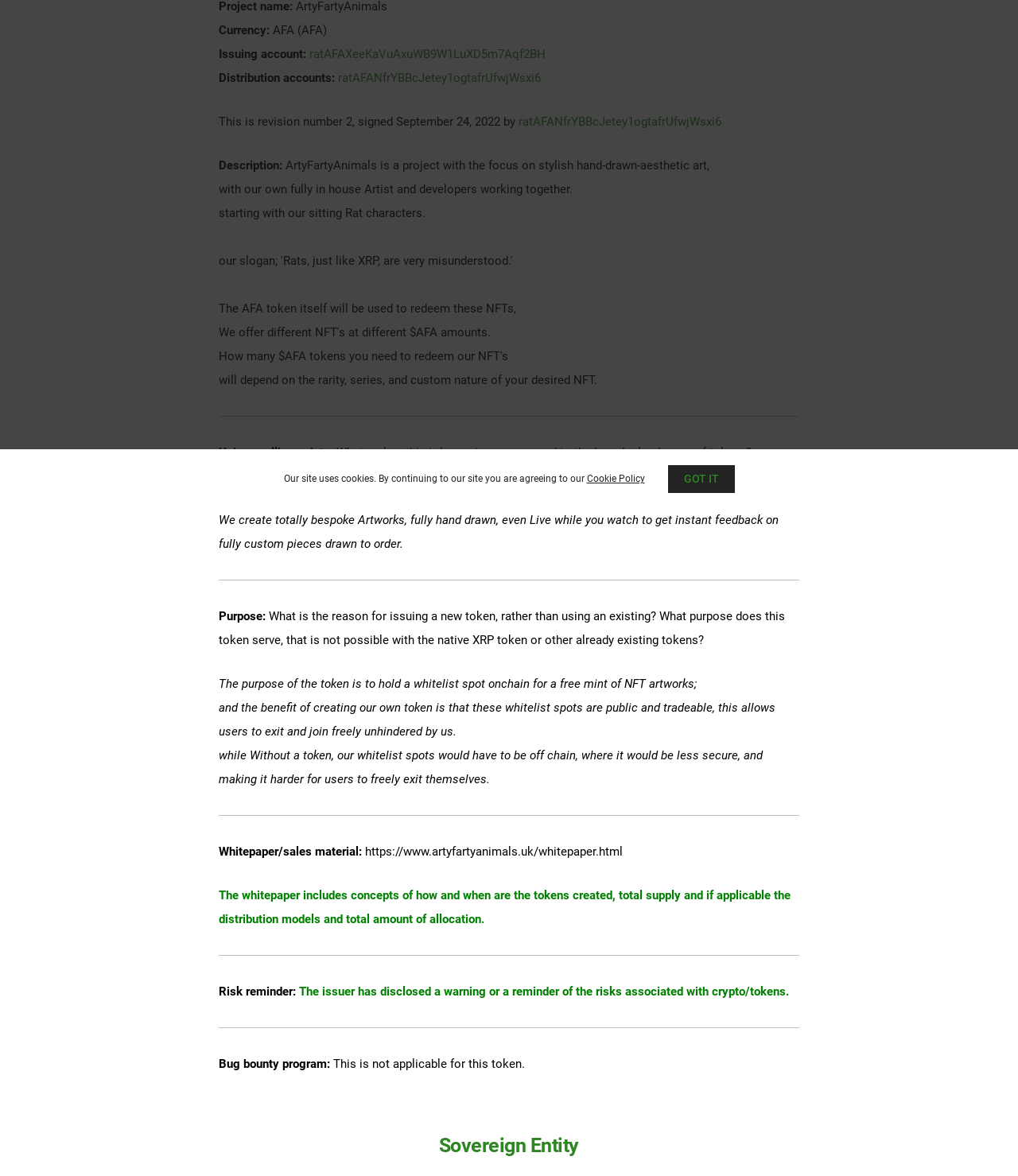Determine the bounding box for the described HTML element: "Cookie Policy". Ensure the coordinates are four float numbers between 0 and 1 in the format [left, top, right, bottom].

[0.576, 0.403, 0.633, 0.412]